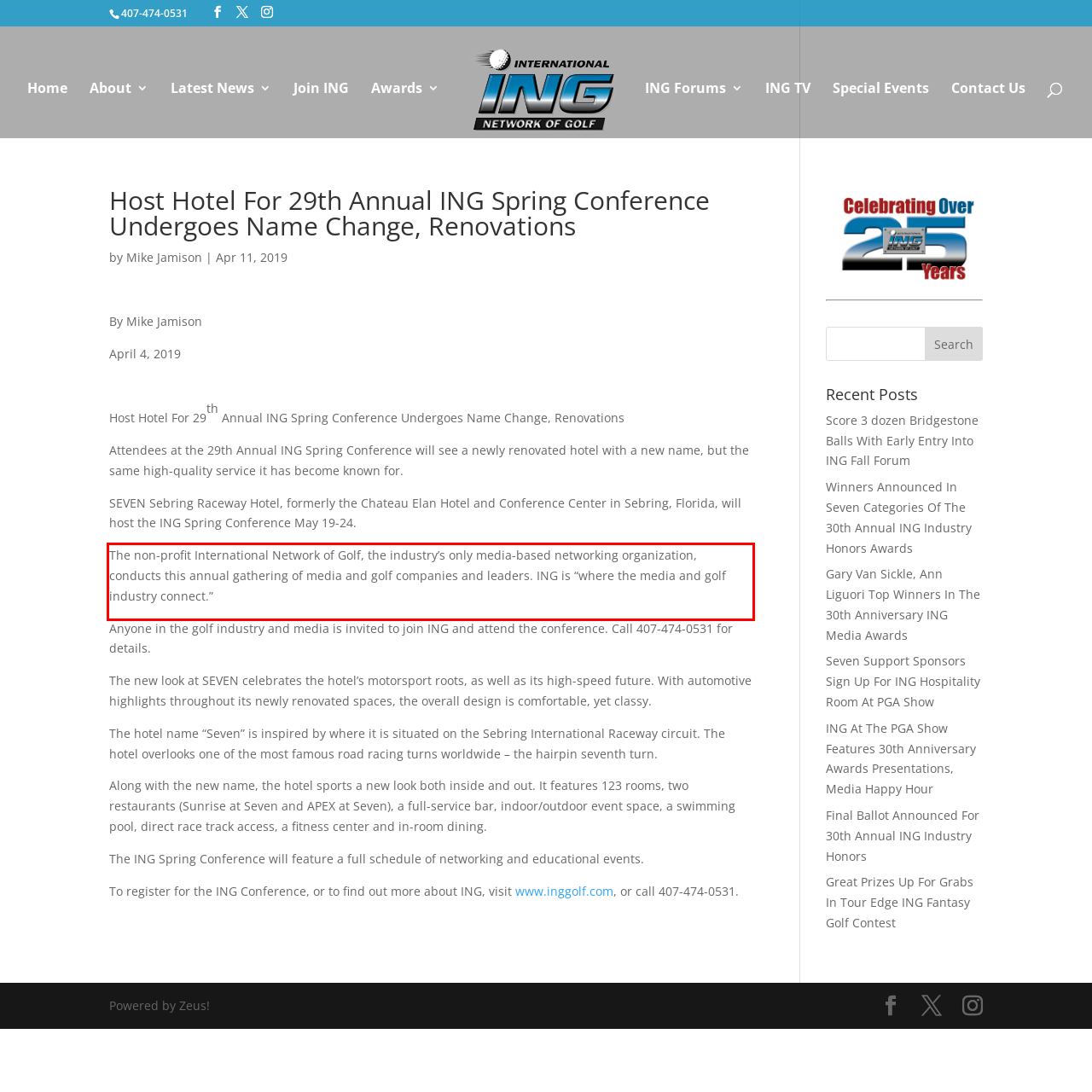You are provided with a screenshot of a webpage that includes a UI element enclosed in a red rectangle. Extract the text content inside this red rectangle.

The non-profit International Network of Golf, the industry’s only media-based networking organization, conducts this annual gathering of media and golf companies and leaders. ING is “where the media and golf industry connect.”